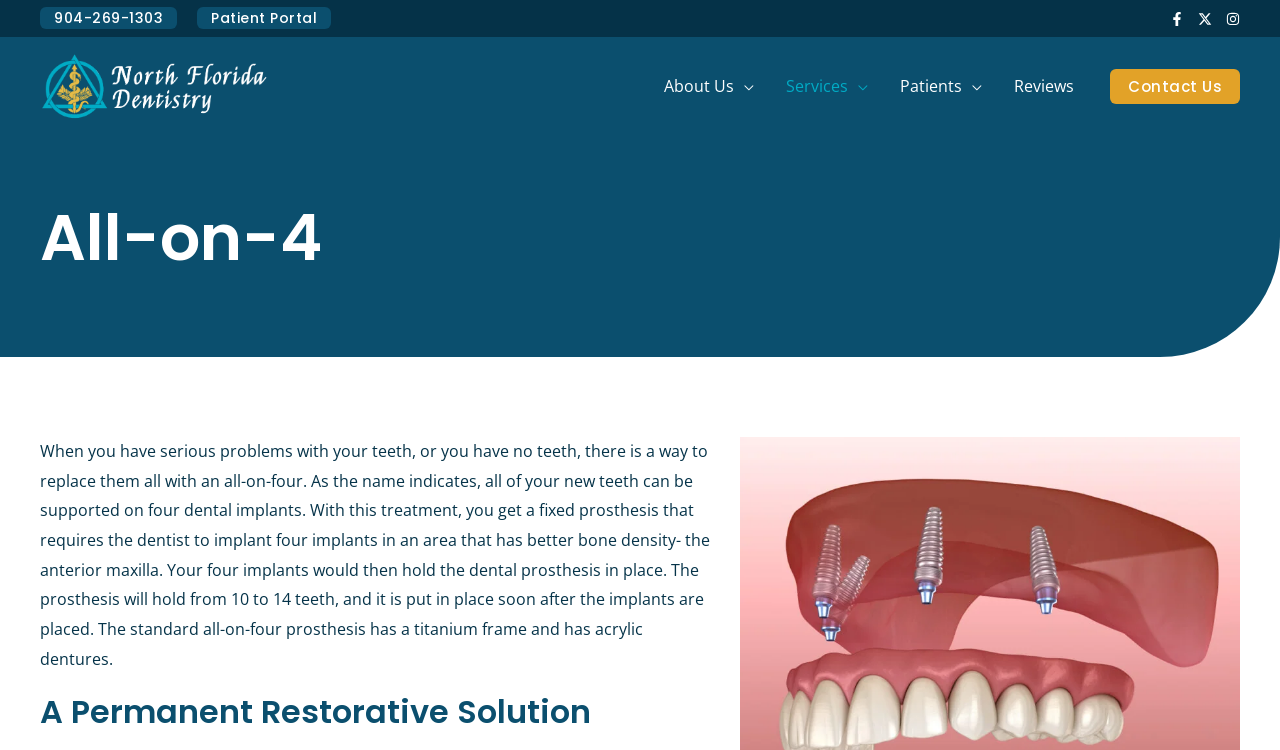Use one word or a short phrase to answer the question provided: 
What is the name of the dental office?

North Florida Dentistry